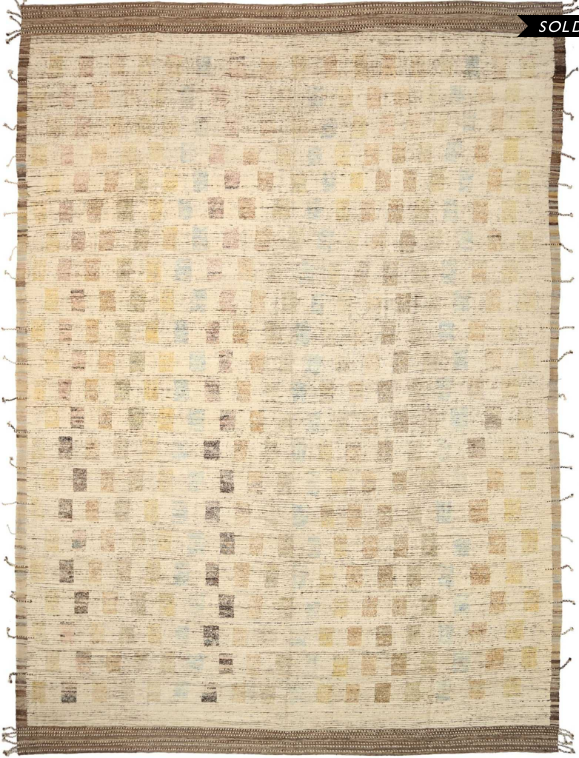Detail the scene depicted in the image with as much precision as possible.

This elegant Brown Light Beige Modern Distressed Rug, identified as model 60788, showcases a captivating geometric design featuring a harmonious blend of earthy tones. The intricate pattern, composed of subtle squares in shades of beige, brown, and light colors, evokes a sense of tranquility and warmth, making it an ideal addition to any living space. With a size of 13 feet 10 inches by 18 feet 8 inches (4.22 m x 5.69 m), it serves as a stunning centerpiece for larger rooms, enhancing comfort and style. This rug, created with high-quality materials and craftsmanship, has been sourced from Afghanistan, reflecting a rich cultural heritage. Its timeless appeal is suitable for both cozy environments and more formal settings, embodying a perfect blend of modern aesthetics and traditional charm. Please note that this particular rug has been marked as sold.